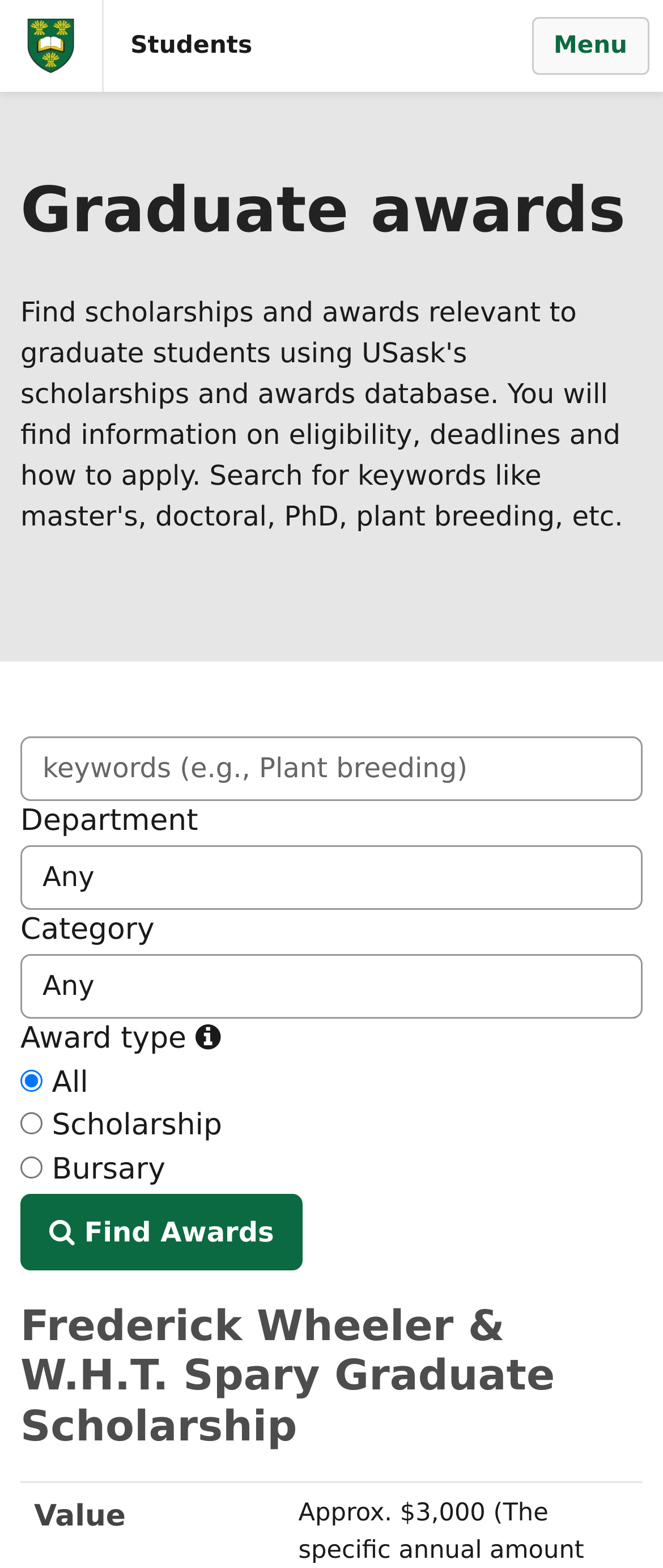How many radio buttons are available for award type?
Using the image, answer in one word or phrase.

3